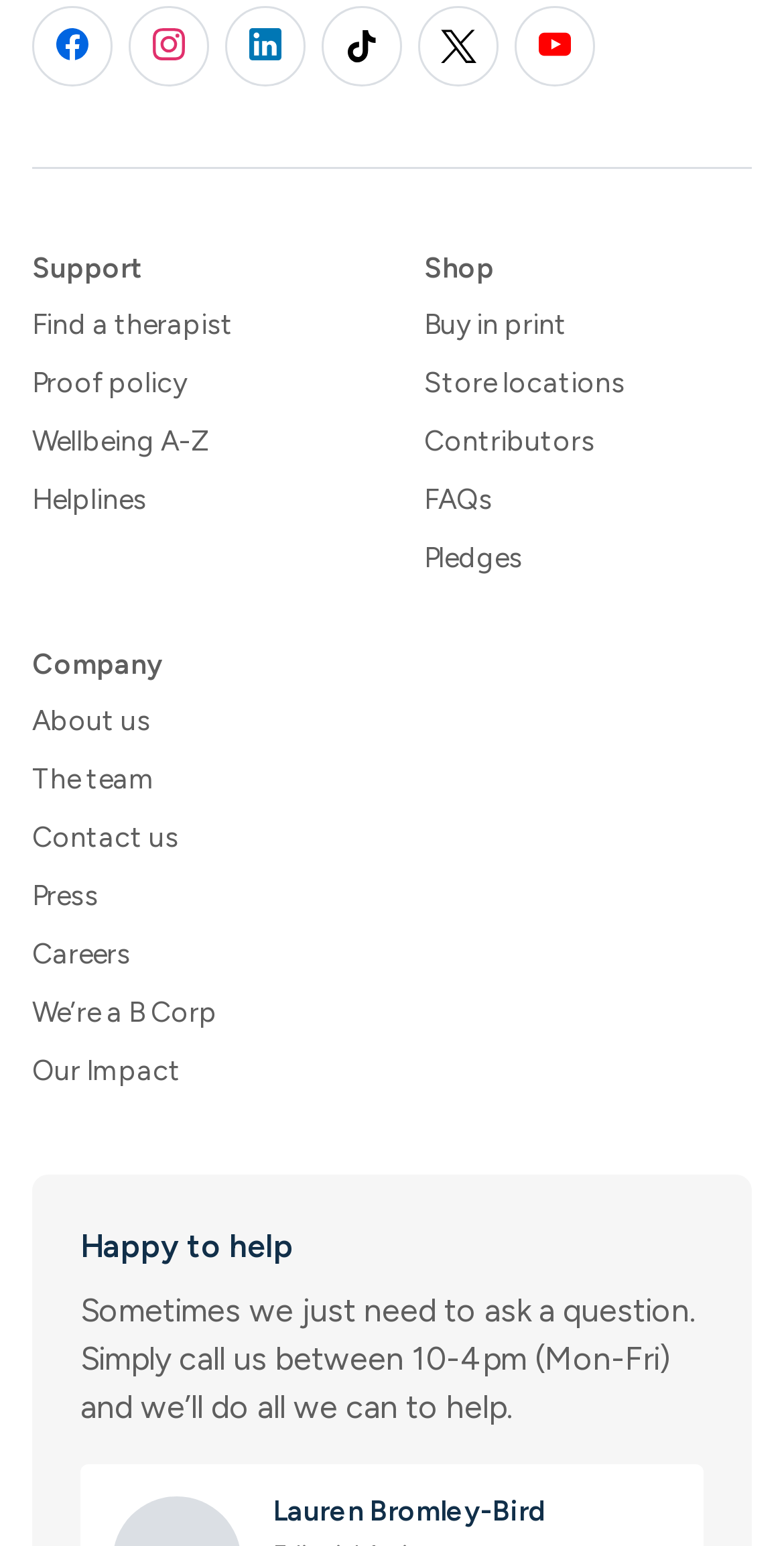Extract the bounding box coordinates for the UI element described by the text: "August 2020". The coordinates should be in the form of [left, top, right, bottom] with values between 0 and 1.

None